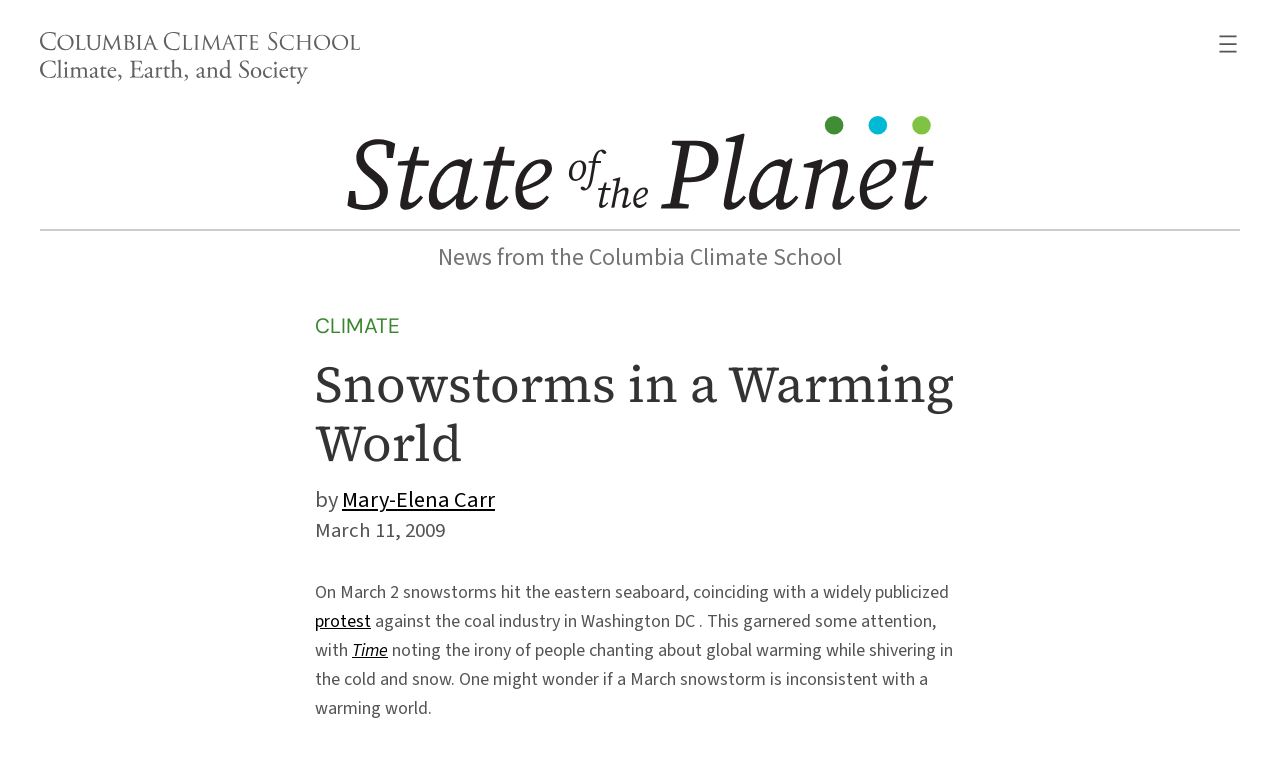Bounding box coordinates are specified in the format (top-left x, top-left y, bottom-right x, bottom-right y). All values are floating point numbers bounded between 0 and 1. Please provide the bounding box coordinate of the region this sentence describes: aria-label="Open menu"

[0.95, 0.042, 0.969, 0.074]